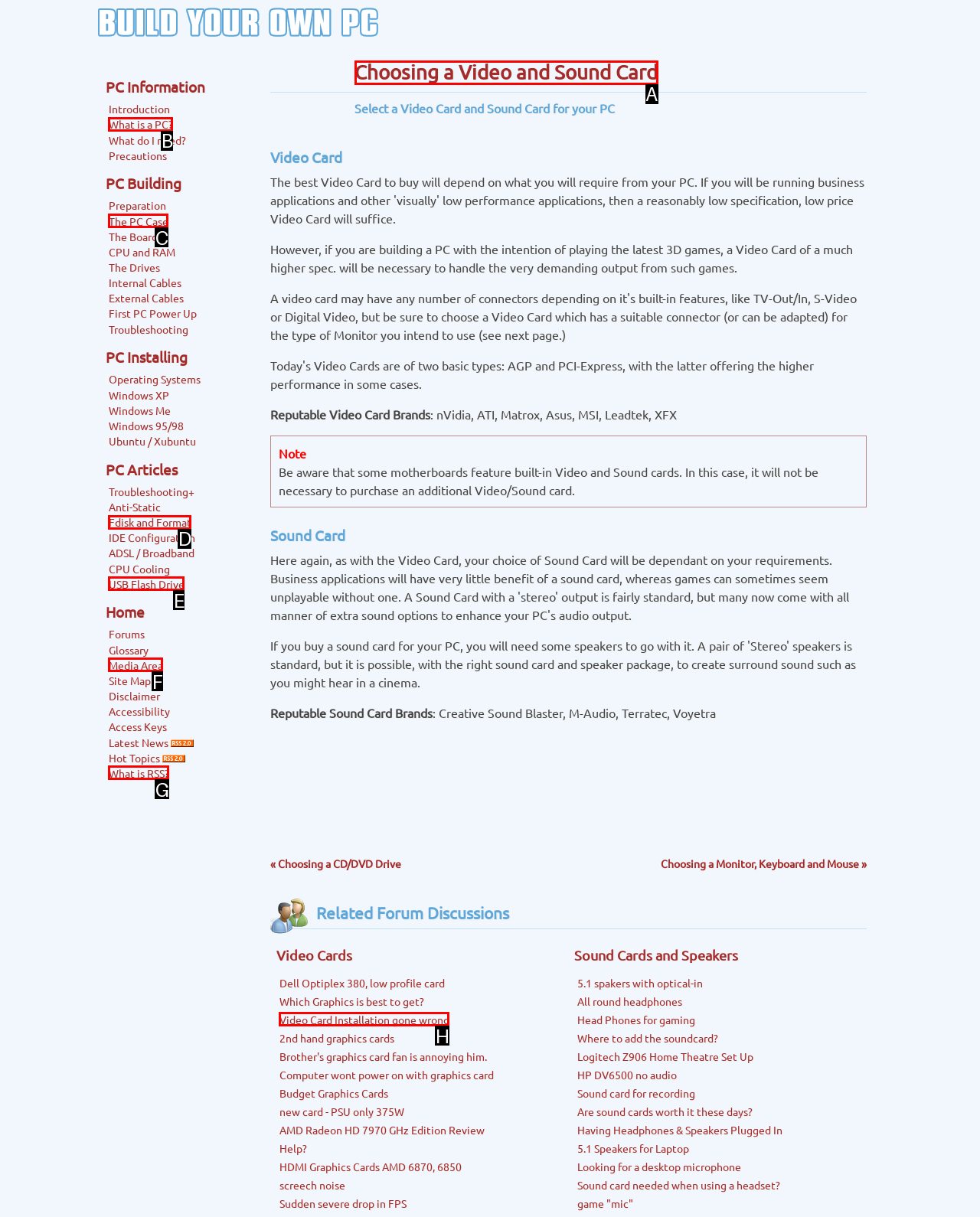From the options shown, which one fits the description: What is RSS?? Respond with the appropriate letter.

G